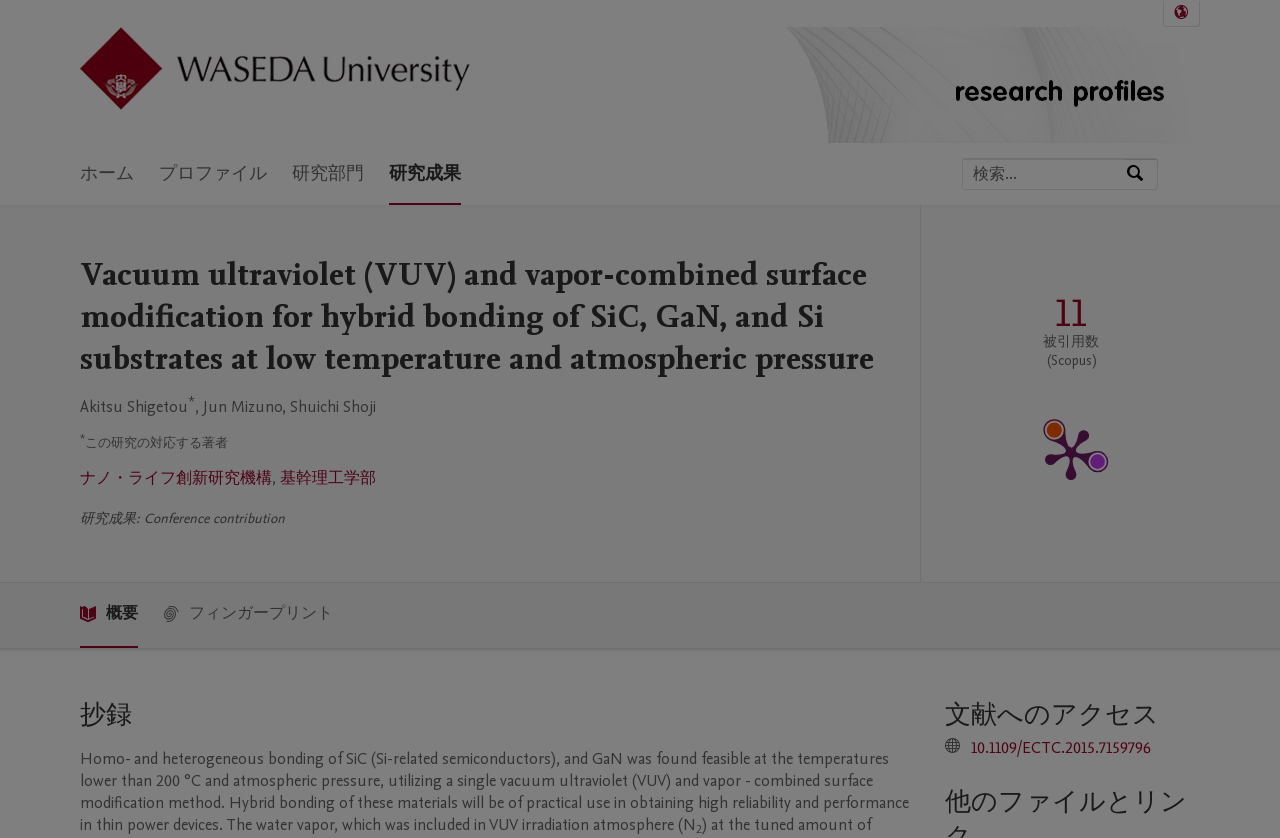Specify the bounding box coordinates of the area to click in order to follow the given instruction: "Access the research paper."

[0.759, 0.88, 0.899, 0.906]